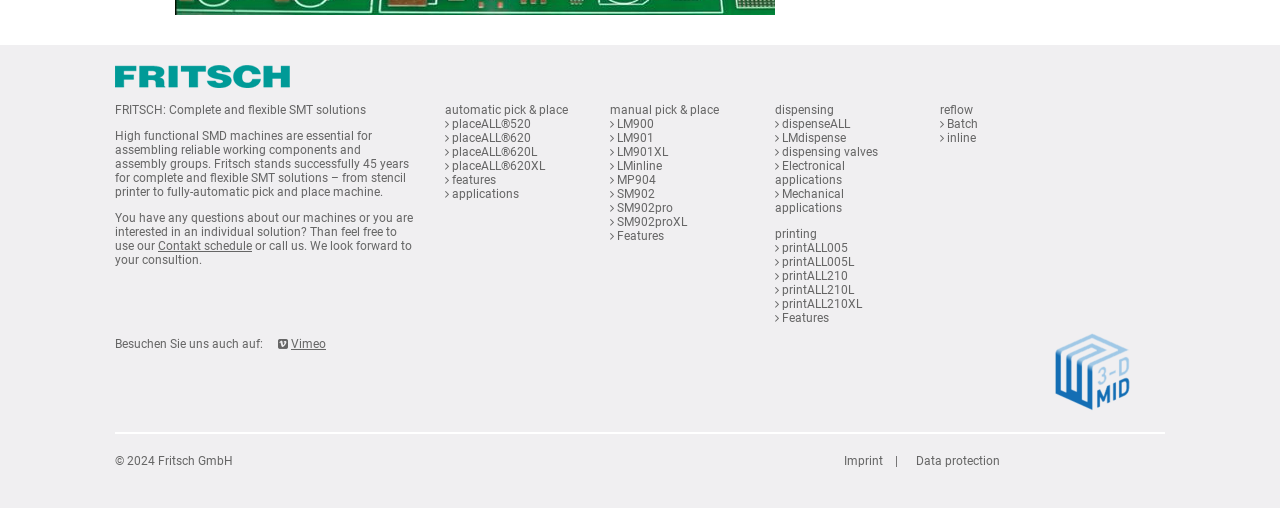What is the company name on the top-left corner?
Give a thorough and detailed response to the question.

I looked at the top-left corner of the webpage and found an image with the text 'Fritsch SMT' which is likely the company name.